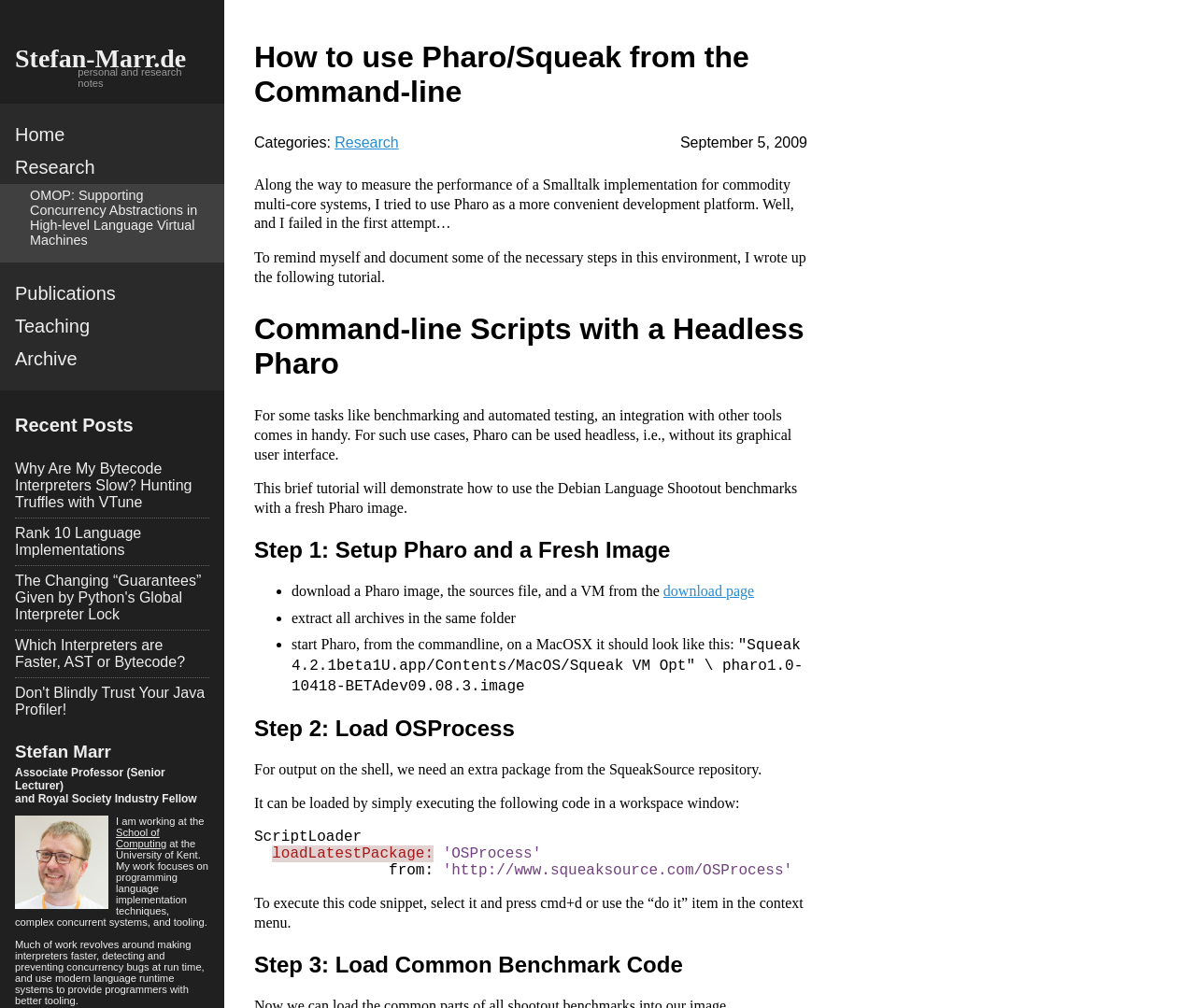Given the webpage screenshot and the description, determine the bounding box coordinates (top-left x, top-left y, bottom-right x, bottom-right y) that define the location of the UI element matching this description: download page

[0.555, 0.578, 0.631, 0.594]